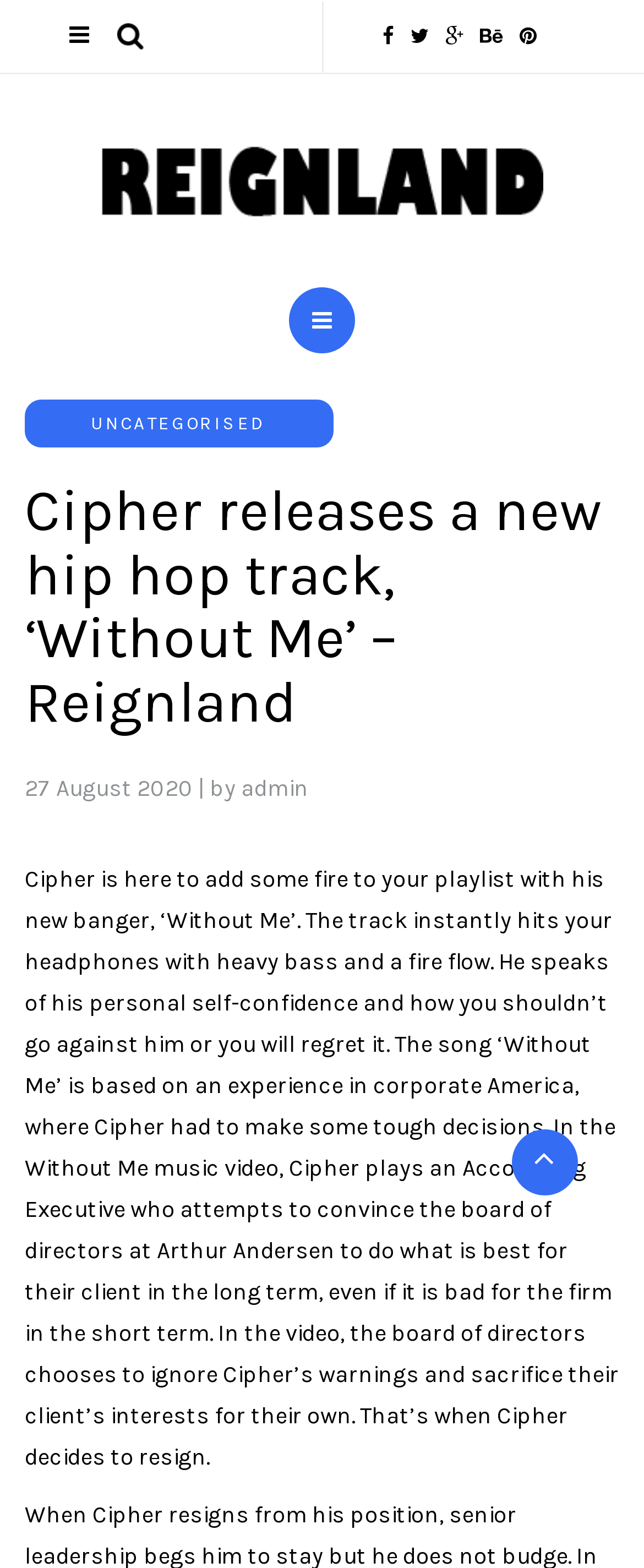Detail the webpage's structure and highlights in your description.

The webpage is about Cipher's new hip hop track, 'Without Me', released on Reignland. At the top, there are five social media links, aligned horizontally, each represented by an icon. Below these icons, there is a search button on the left and a link to 'Reignland – Reign Over Your Craft' on the right, accompanied by an image. 

On the left side, there is a table of contents with a link to 'UNCATEGORISED'. The main content of the webpage is a heading that repeats the title of the webpage, followed by the date '27 August 2020' and the author 'admin'. 

The main article describes Cipher's new track, 'Without Me', which is about his personal self-confidence and an experience in corporate America. The song's music video is also described, where Cipher plays an Accounting Executive who tries to convince the board of directors to make a decision that benefits their client in the long term. 

At the bottom, there is a link represented by an icon. Overall, the webpage has a simple layout with a focus on the main article and a few navigation elements.